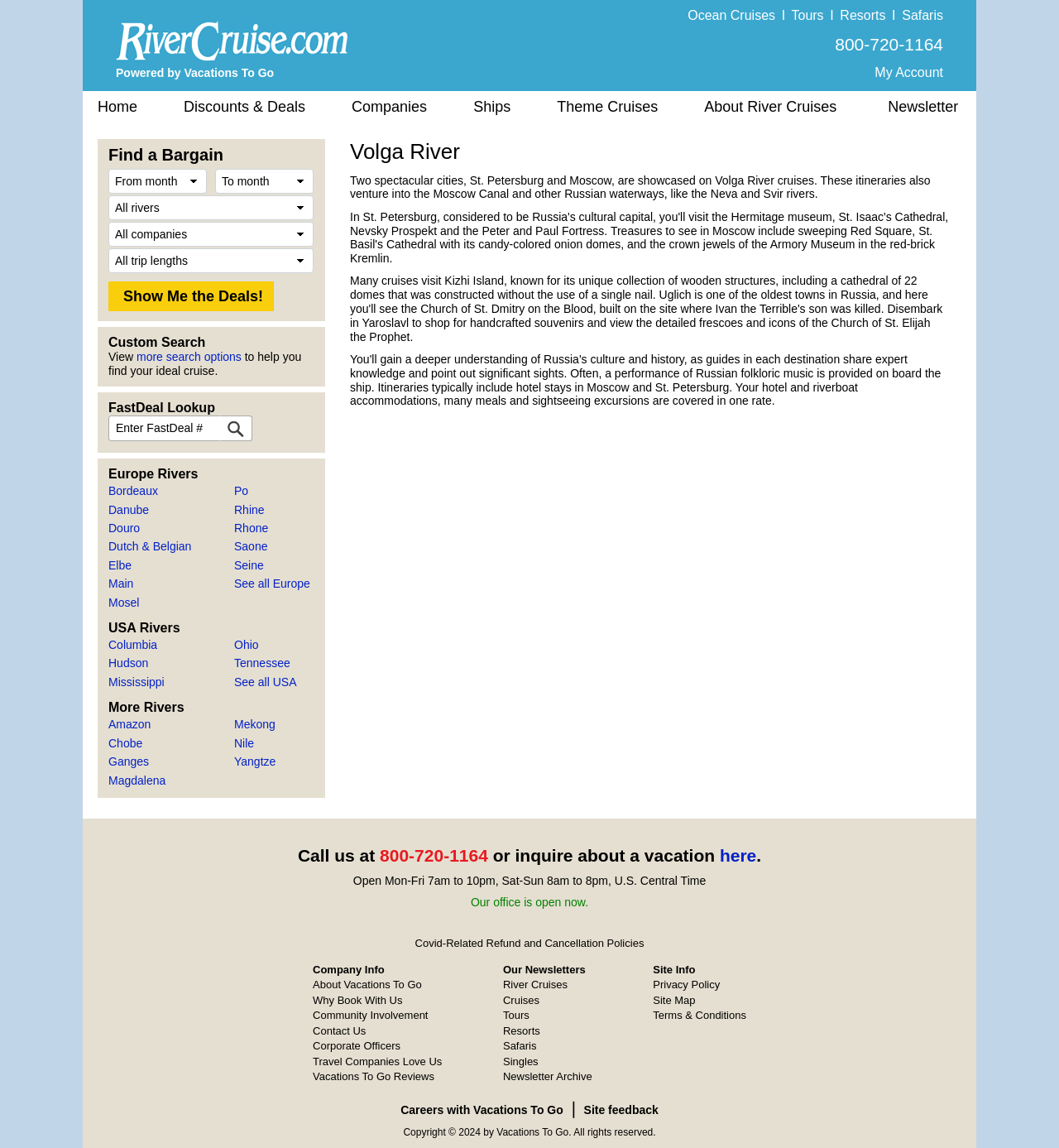Determine the coordinates of the bounding box that should be clicked to complete the instruction: "Call to inquire about a vacation". The coordinates should be represented by four float numbers between 0 and 1: [left, top, right, bottom].

[0.359, 0.737, 0.461, 0.753]